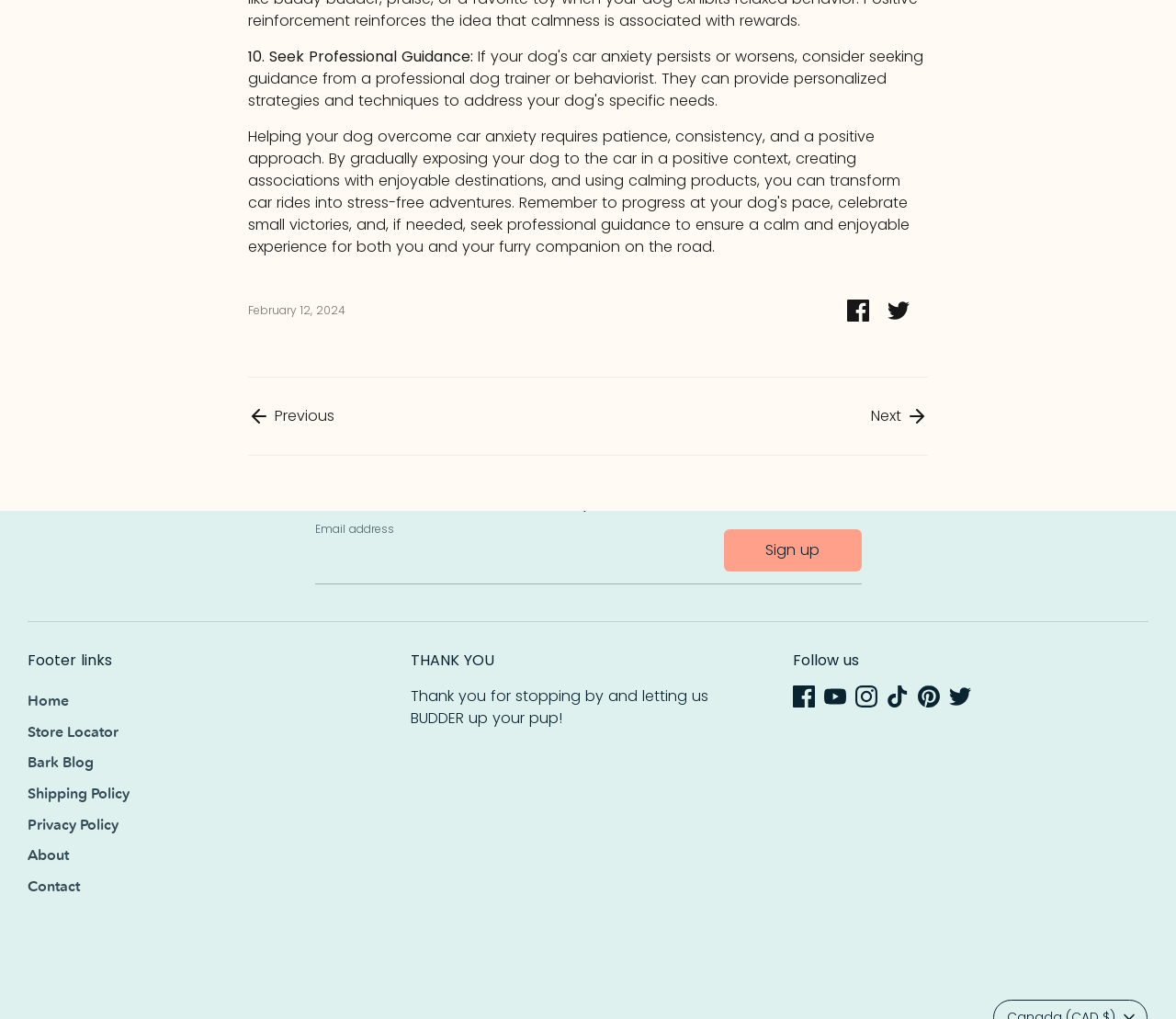Using the format (top-left x, top-left y, bottom-right x, bottom-right y), provide the bounding box coordinates for the described UI element. All values should be floating point numbers between 0 and 1: Bark Blog

[0.023, 0.74, 0.08, 0.757]